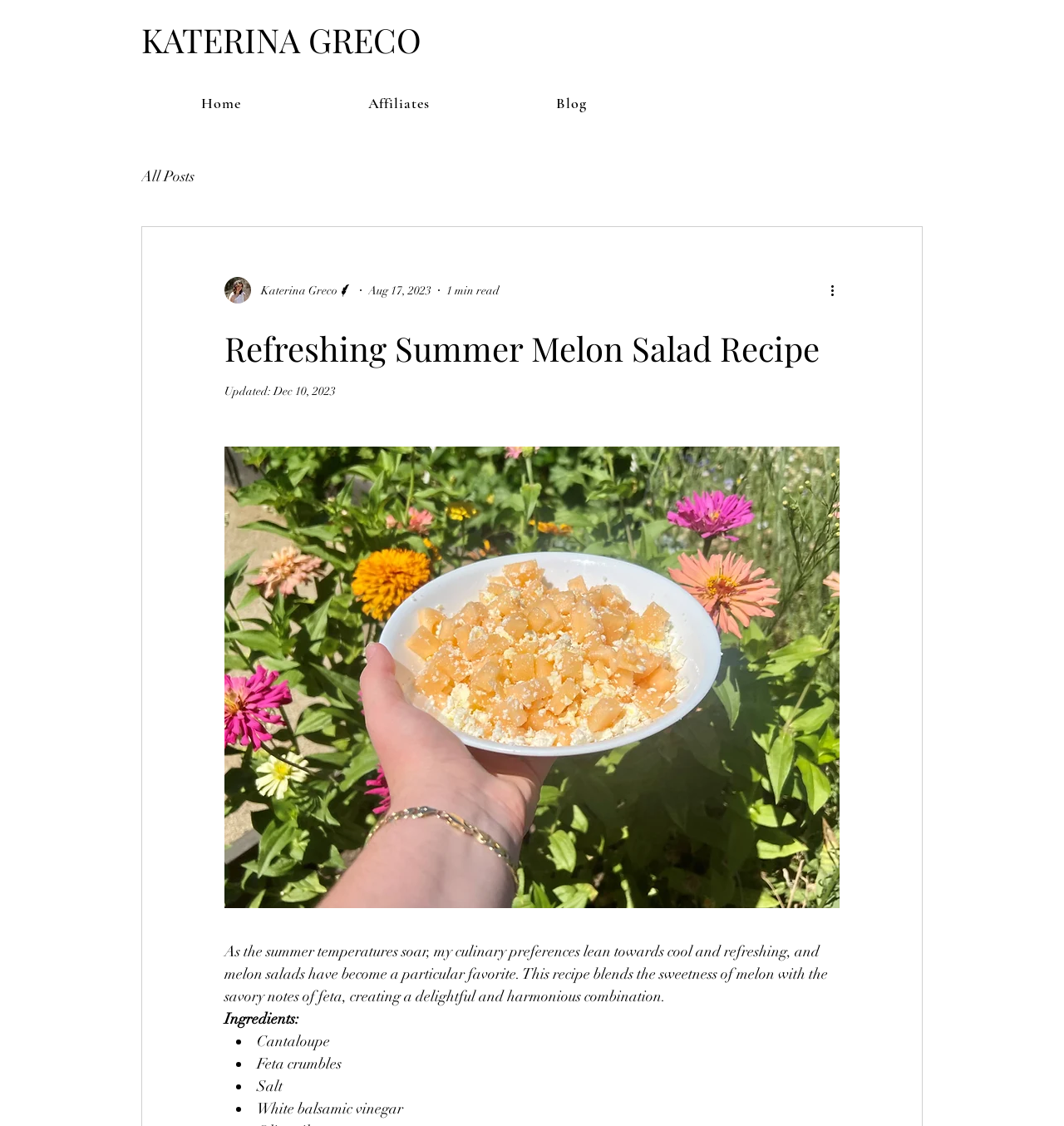Please respond to the question with a concise word or phrase:
How long does it take to read the recipe?

1 min